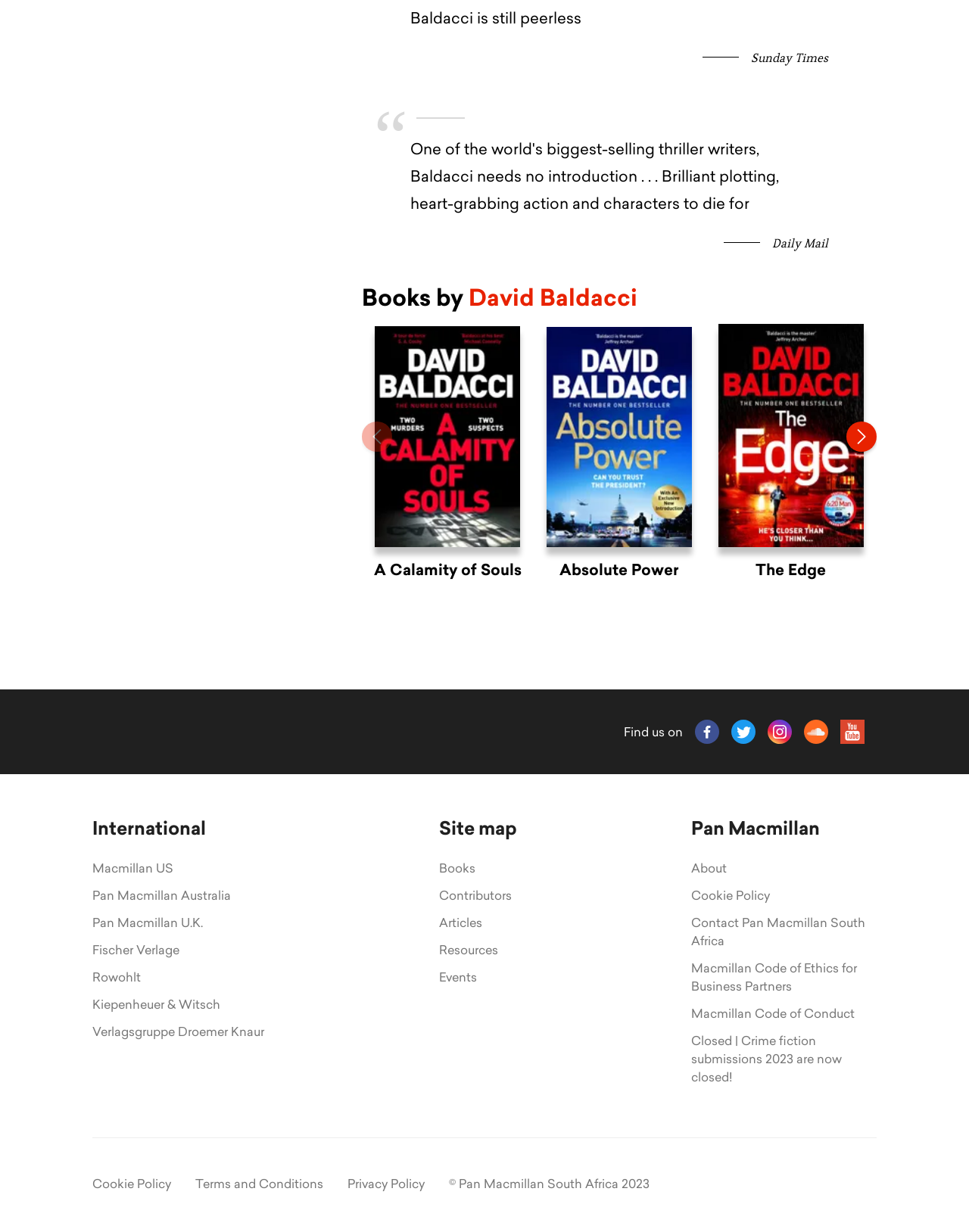Find the bounding box coordinates for the area that should be clicked to accomplish the instruction: "View the book cover for 'A Calamity of Souls'".

[0.387, 0.265, 0.537, 0.444]